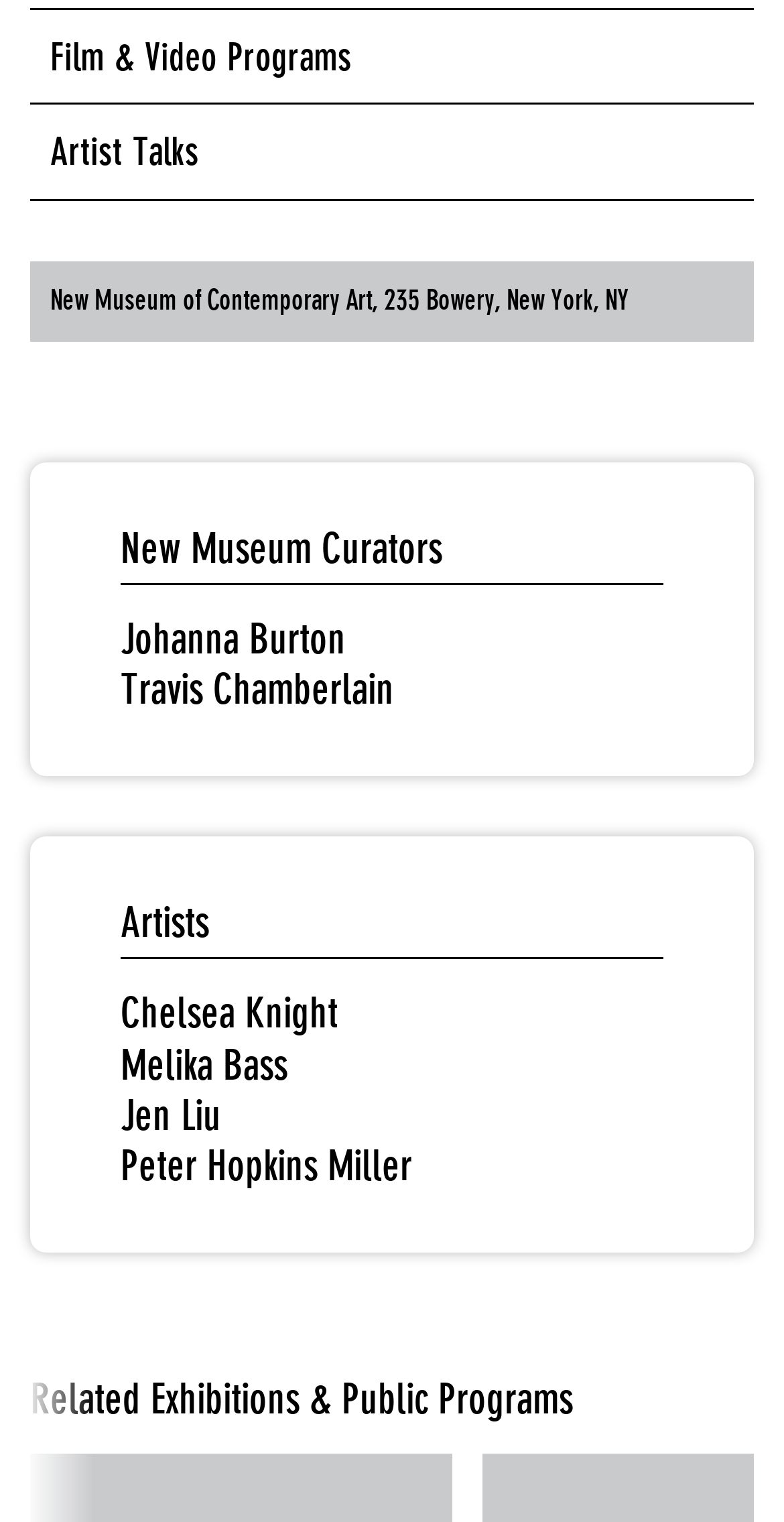Determine the bounding box for the UI element as described: "Peter Hopkins Miller". The coordinates should be represented as four float numbers between 0 and 1, formatted as [left, top, right, bottom].

[0.154, 0.749, 0.526, 0.782]